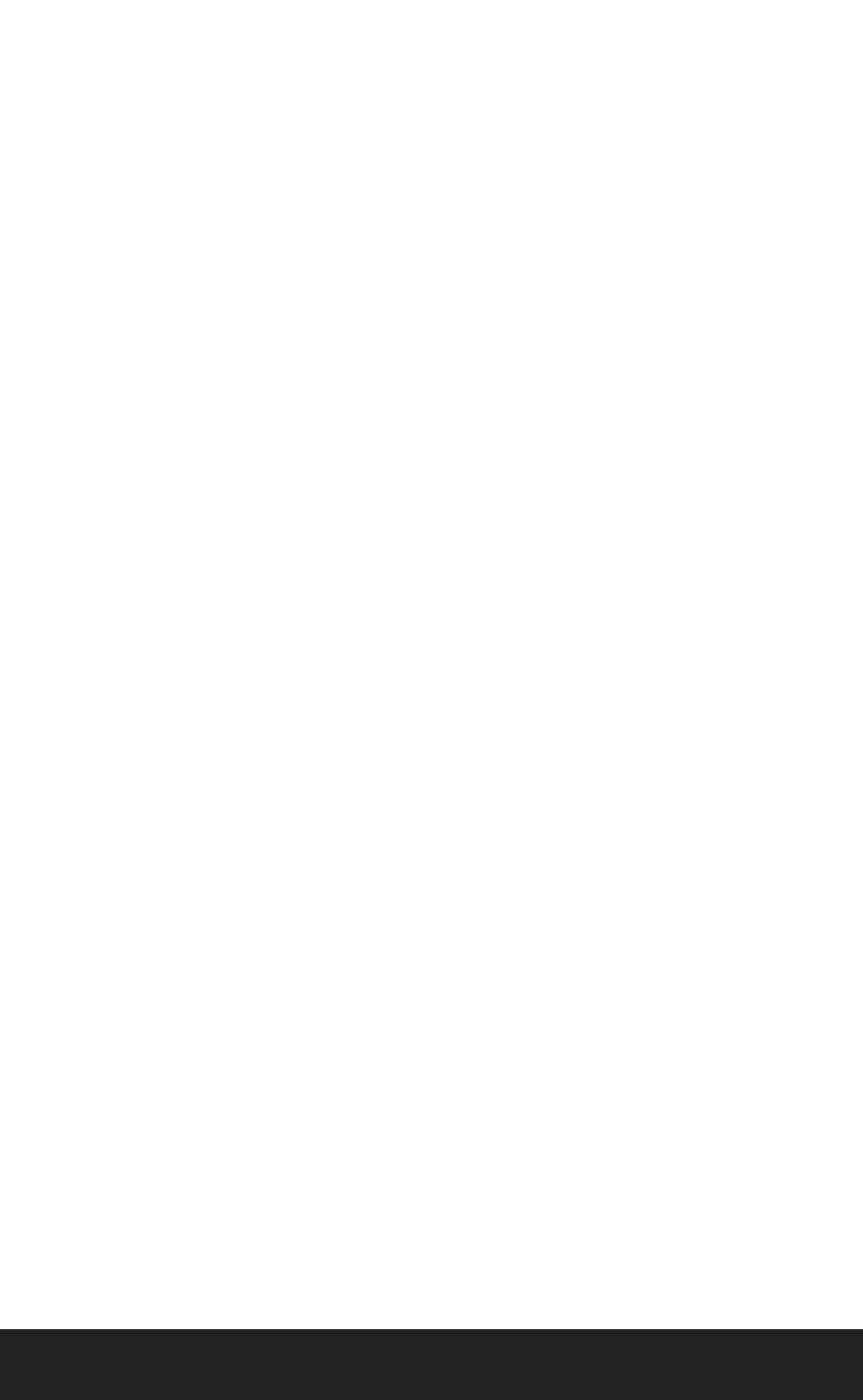Provide your answer in a single word or phrase: 
How many main categories are available in the top navigation menu?

3